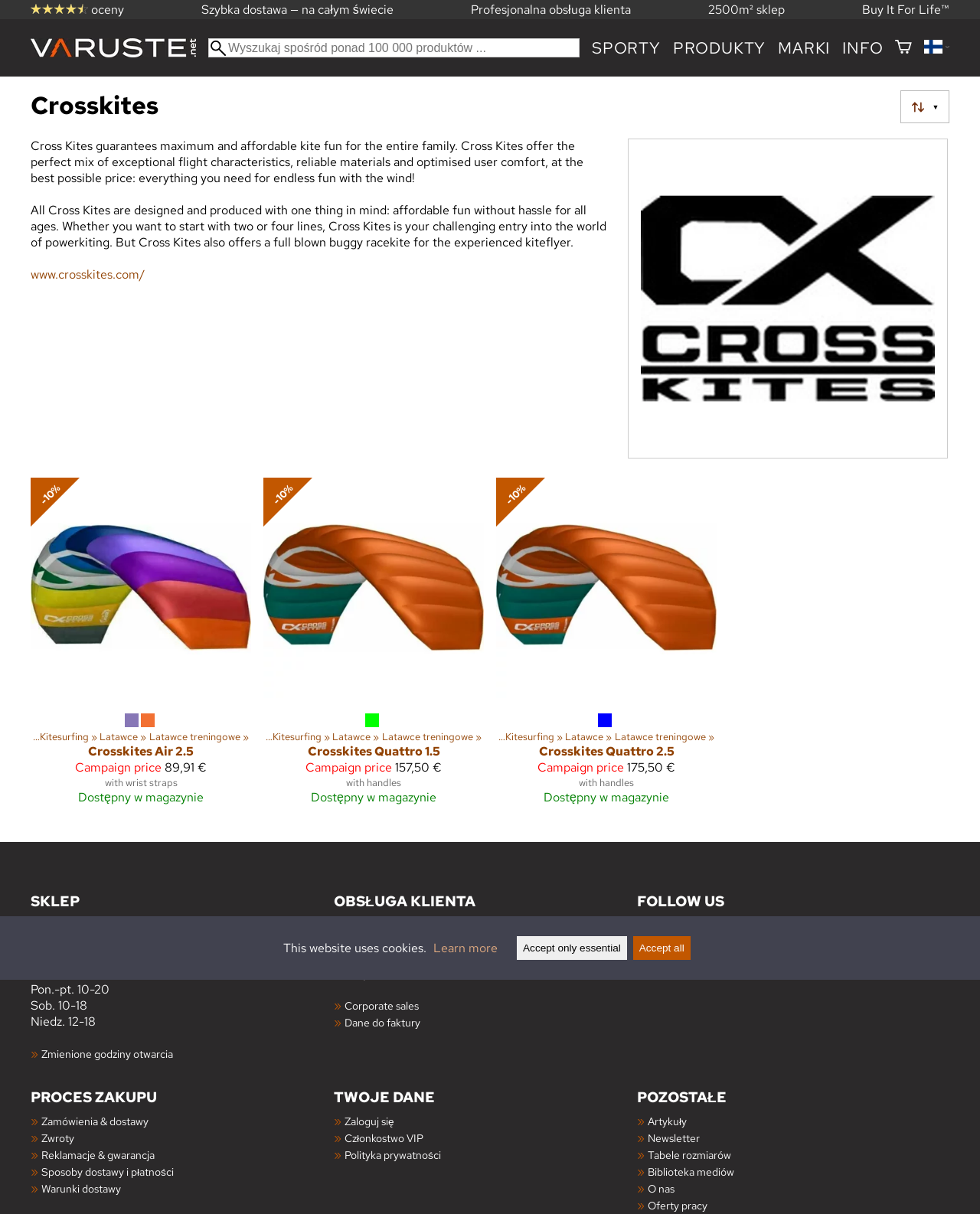Pinpoint the bounding box coordinates for the area that should be clicked to perform the following instruction: "Contact customer service".

[0.341, 0.755, 0.464, 0.768]